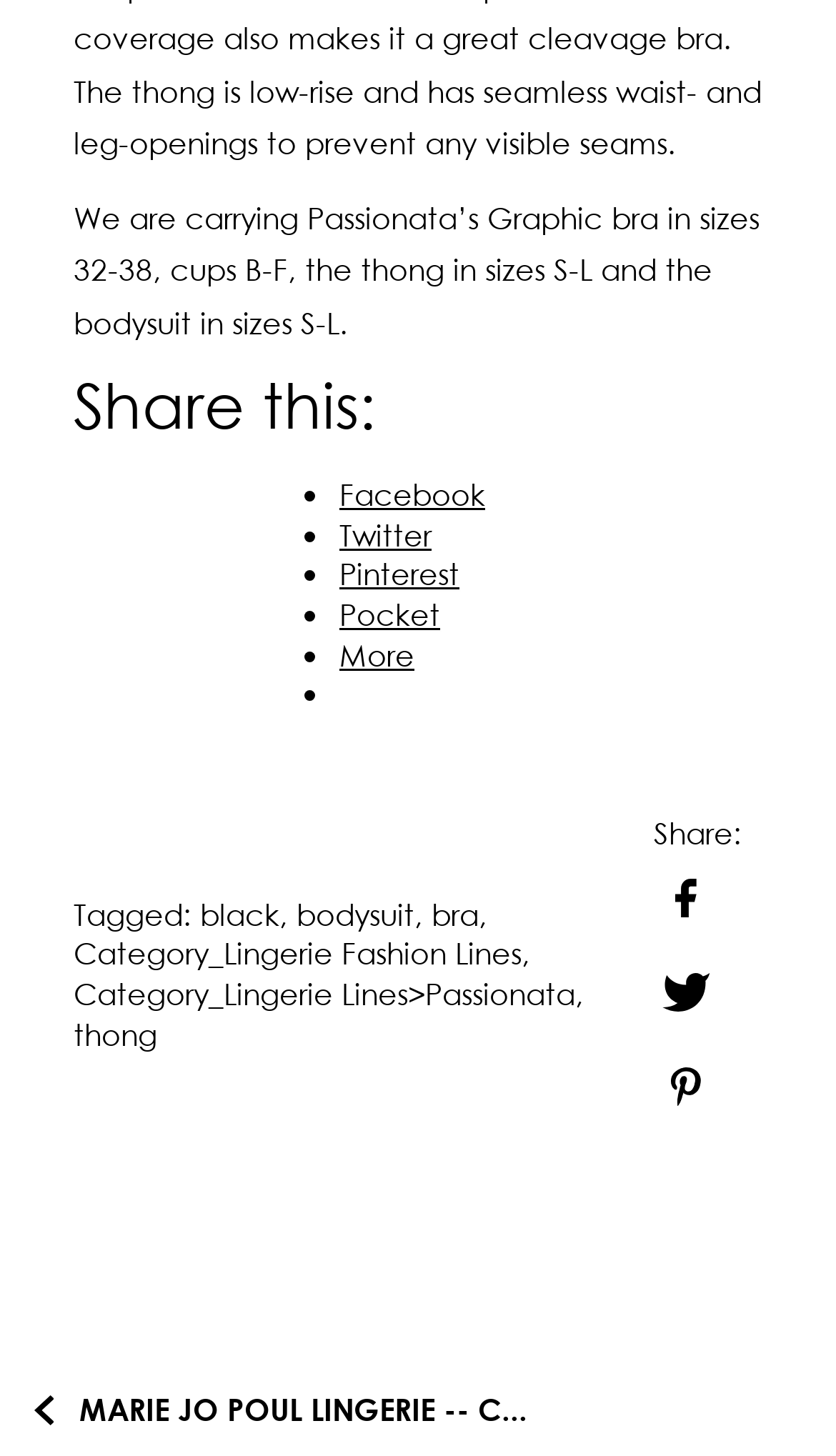Based on what you see in the screenshot, provide a thorough answer to this question: What social media platforms can you share this on?

The question can be answered by looking at the links under the 'Share this:' heading, which include Facebook, Twitter, Pinterest, and More.